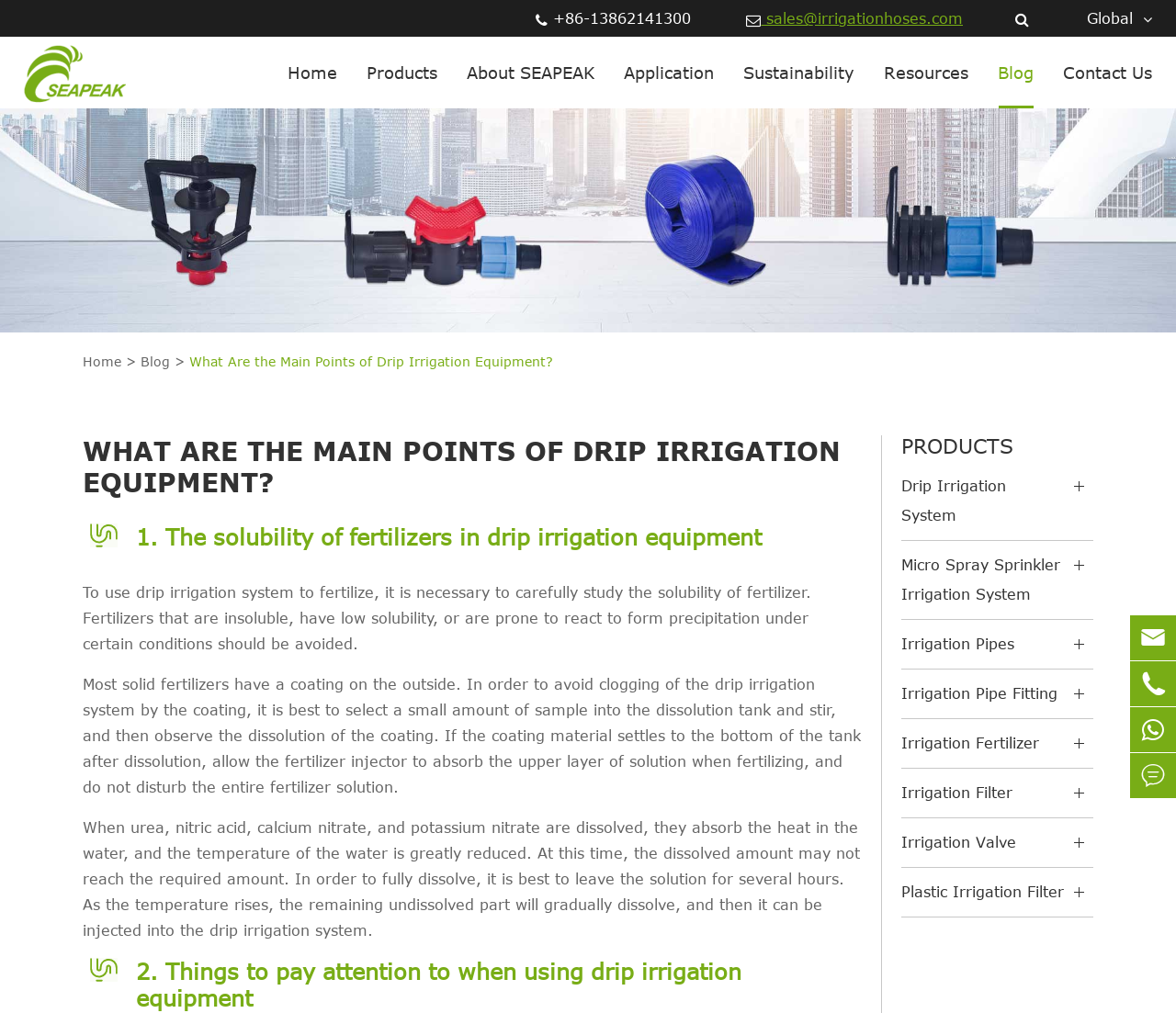Please locate the bounding box coordinates of the element that should be clicked to complete the given instruction: "Learn about drip irrigation equipment".

[0.161, 0.349, 0.47, 0.365]